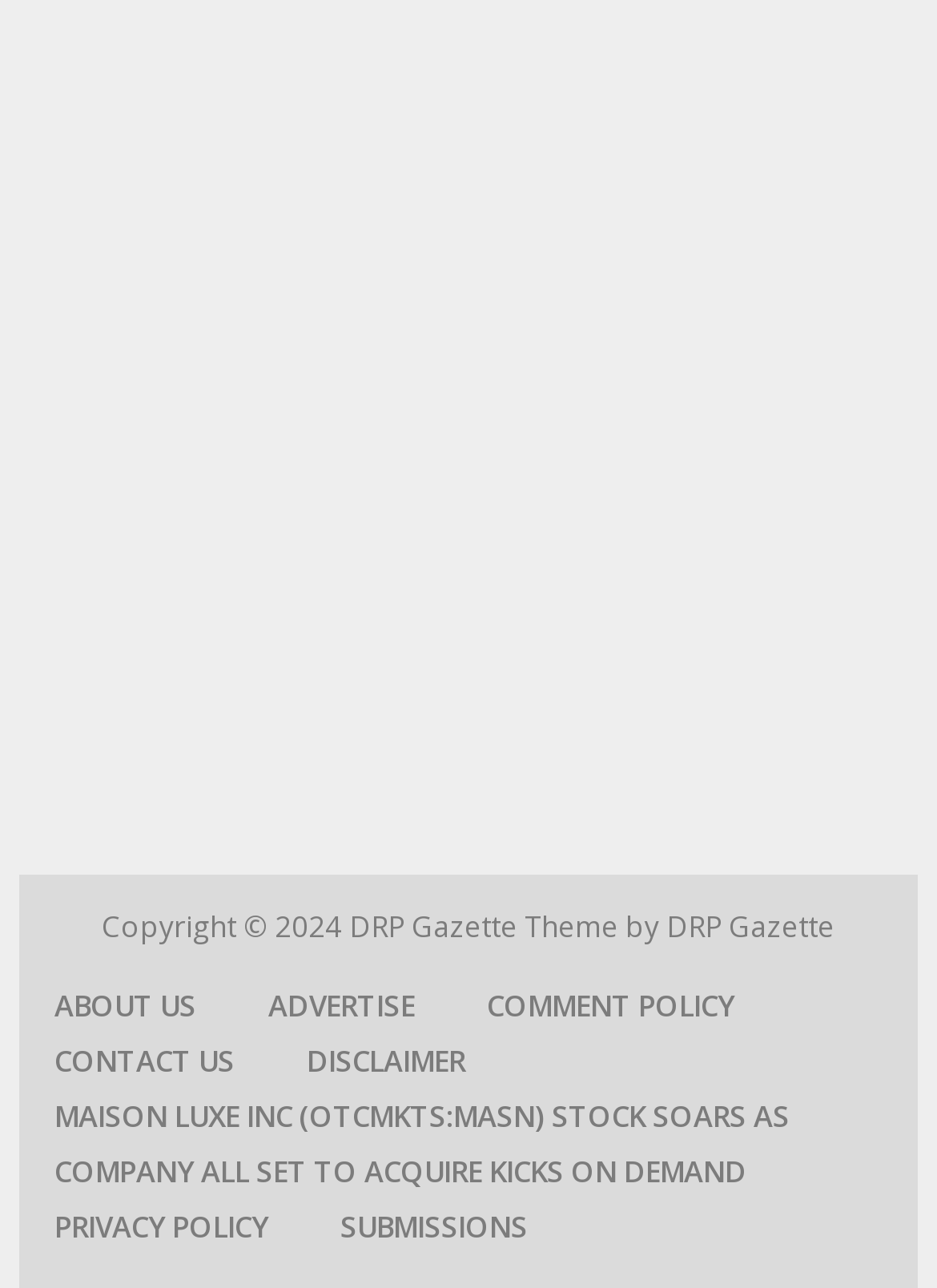Answer with a single word or phrase: 
What is the copyright year?

2024